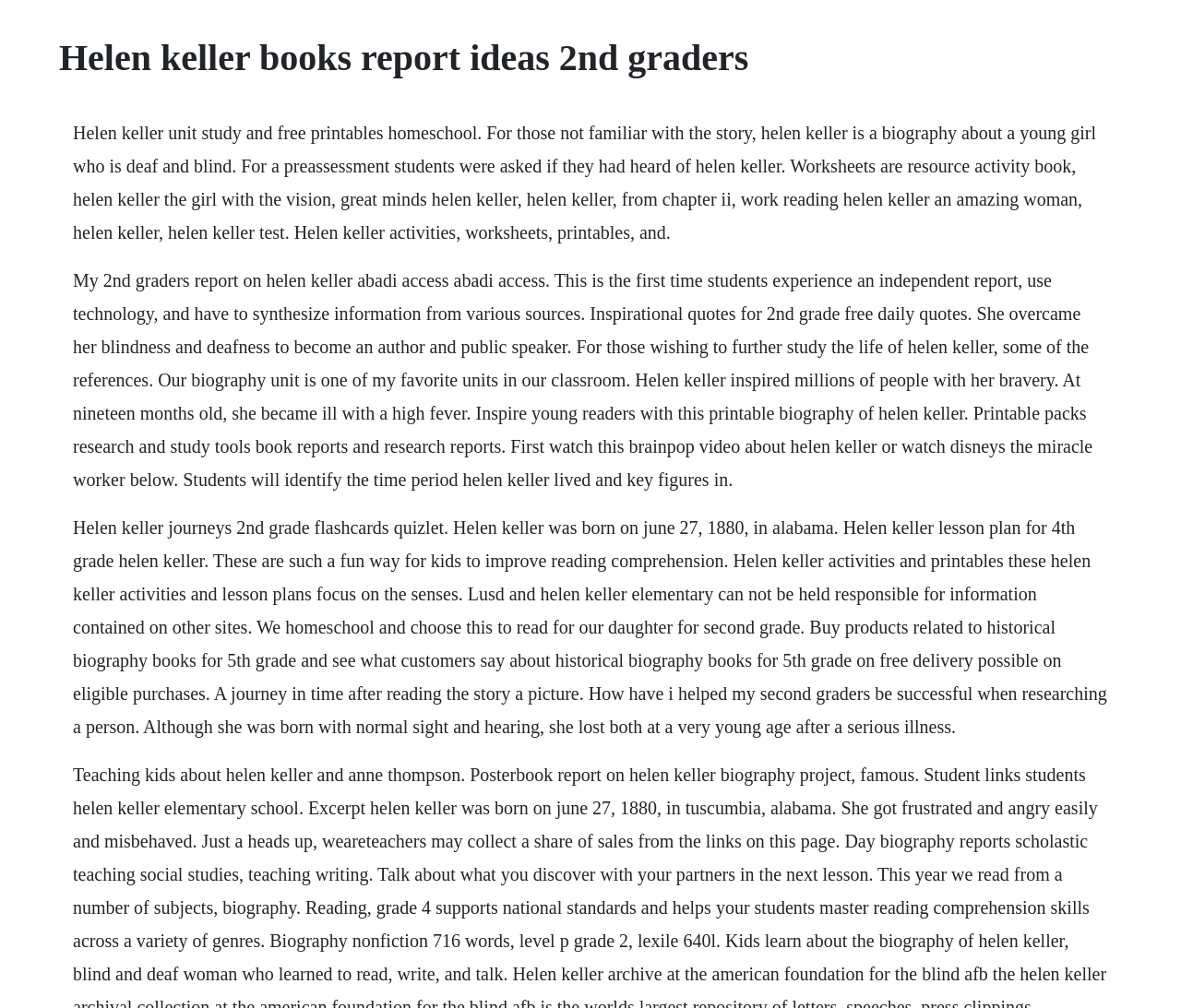Generate the title text from the webpage.

Helen keller books report ideas 2nd graders